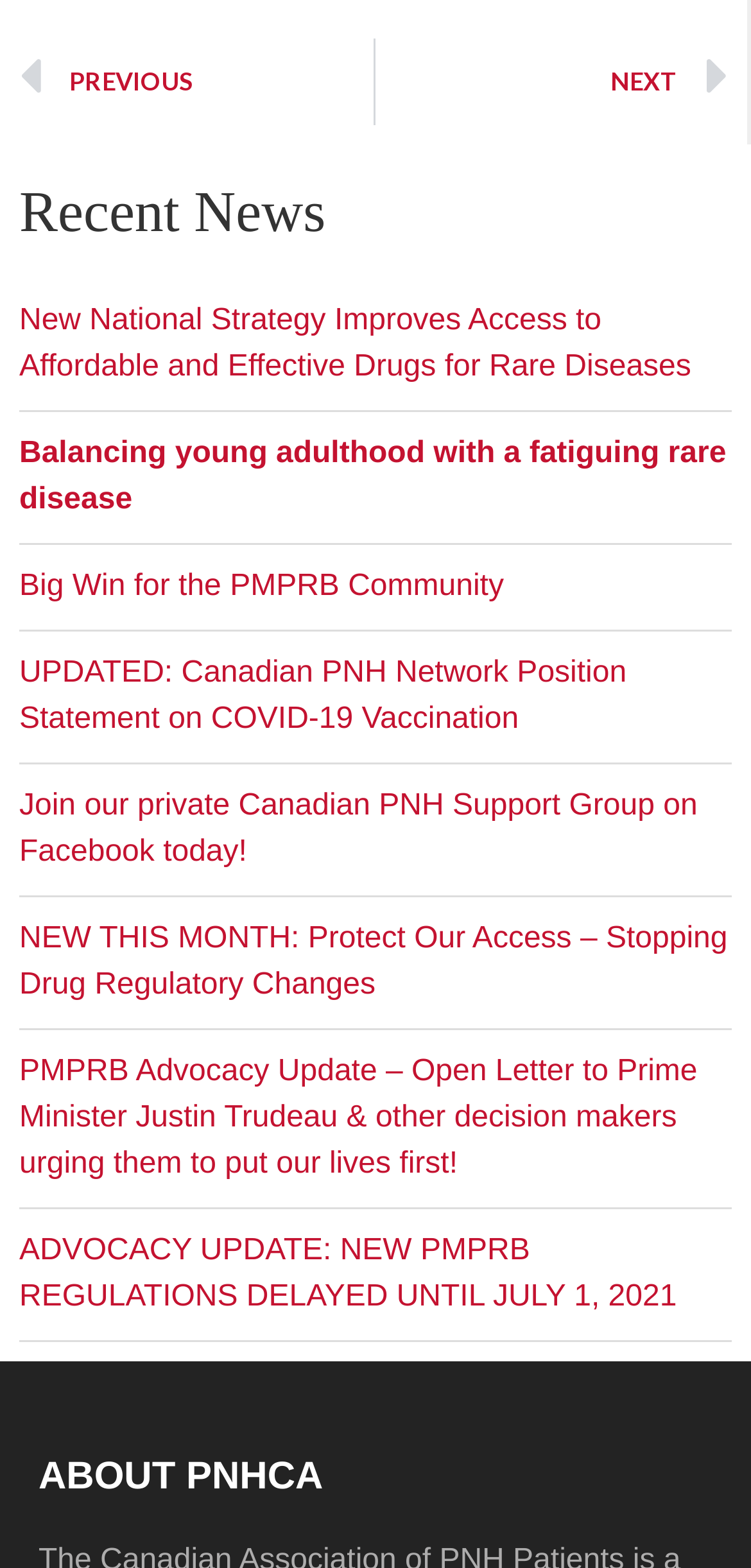Please indicate the bounding box coordinates of the element's region to be clicked to achieve the instruction: "Go to previous page". Provide the coordinates as four float numbers between 0 and 1, i.e., [left, top, right, bottom].

[0.026, 0.025, 0.496, 0.08]